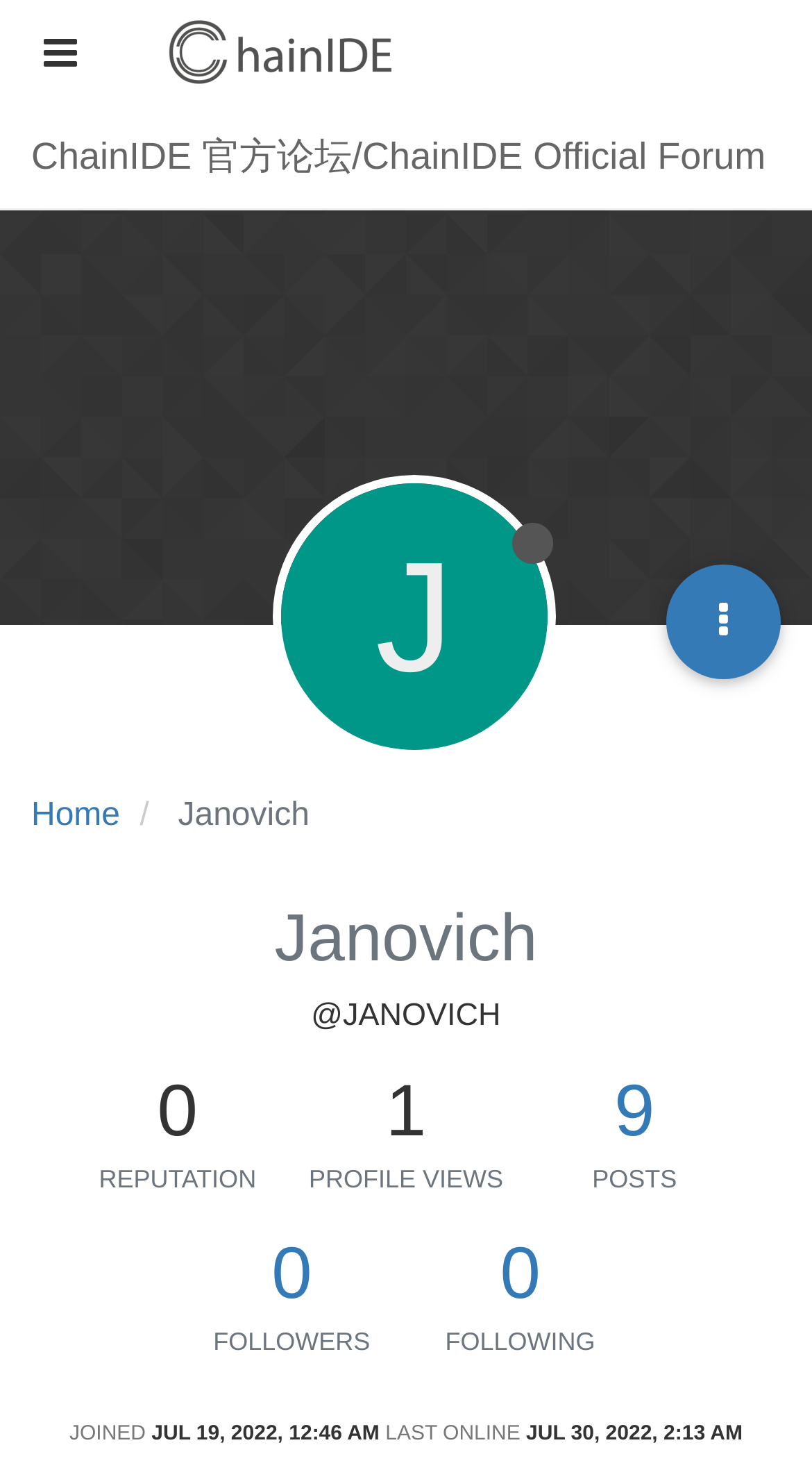What is the username of the user profile?
Utilize the information in the image to give a detailed answer to the question.

The username of the user profile can be found in the heading element with the text 'Janovich' and also in the generic element with the text 'Janovich'.